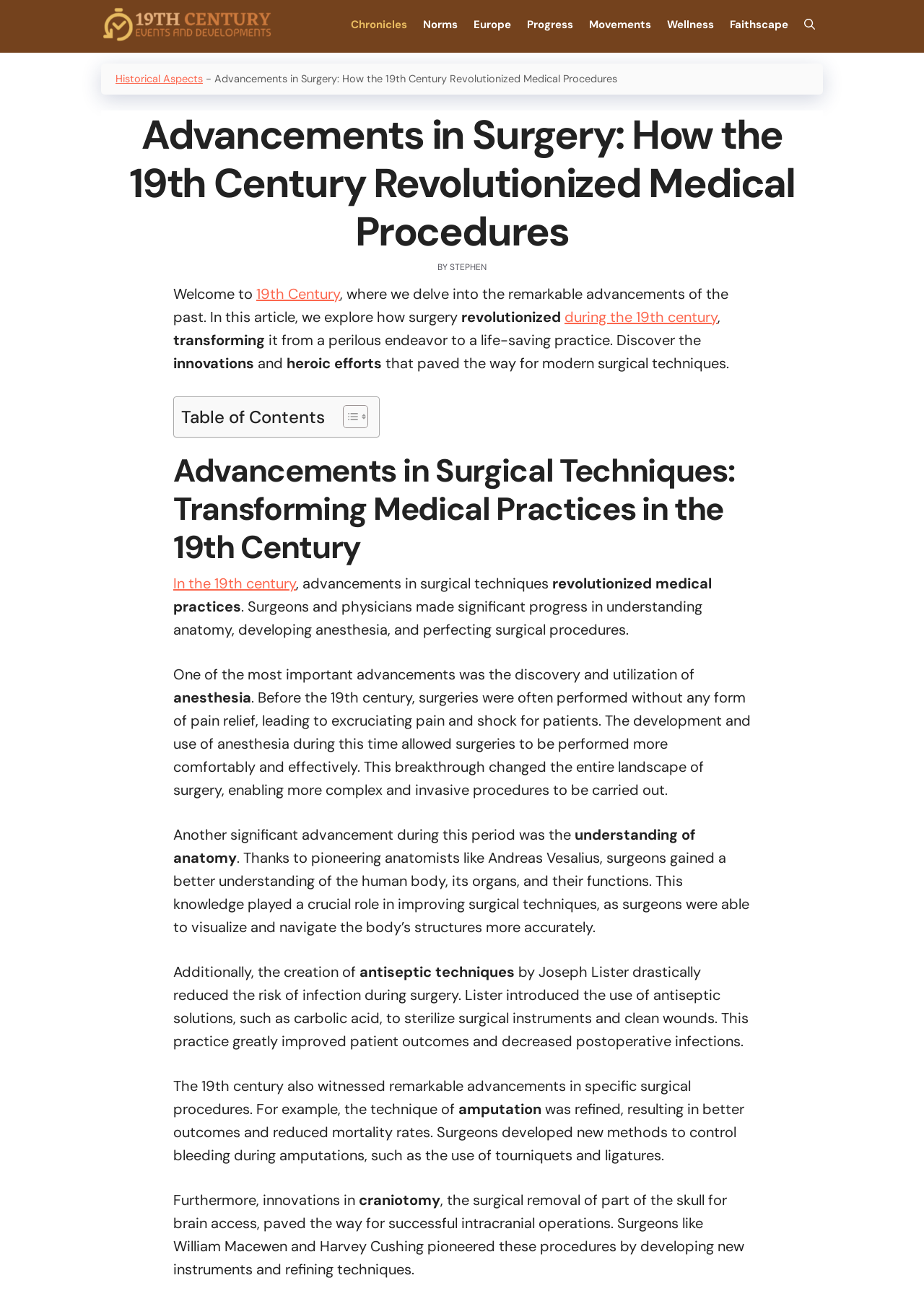Please answer the following question using a single word or phrase: 
What is the main topic of this webpage?

19th Century Surgery